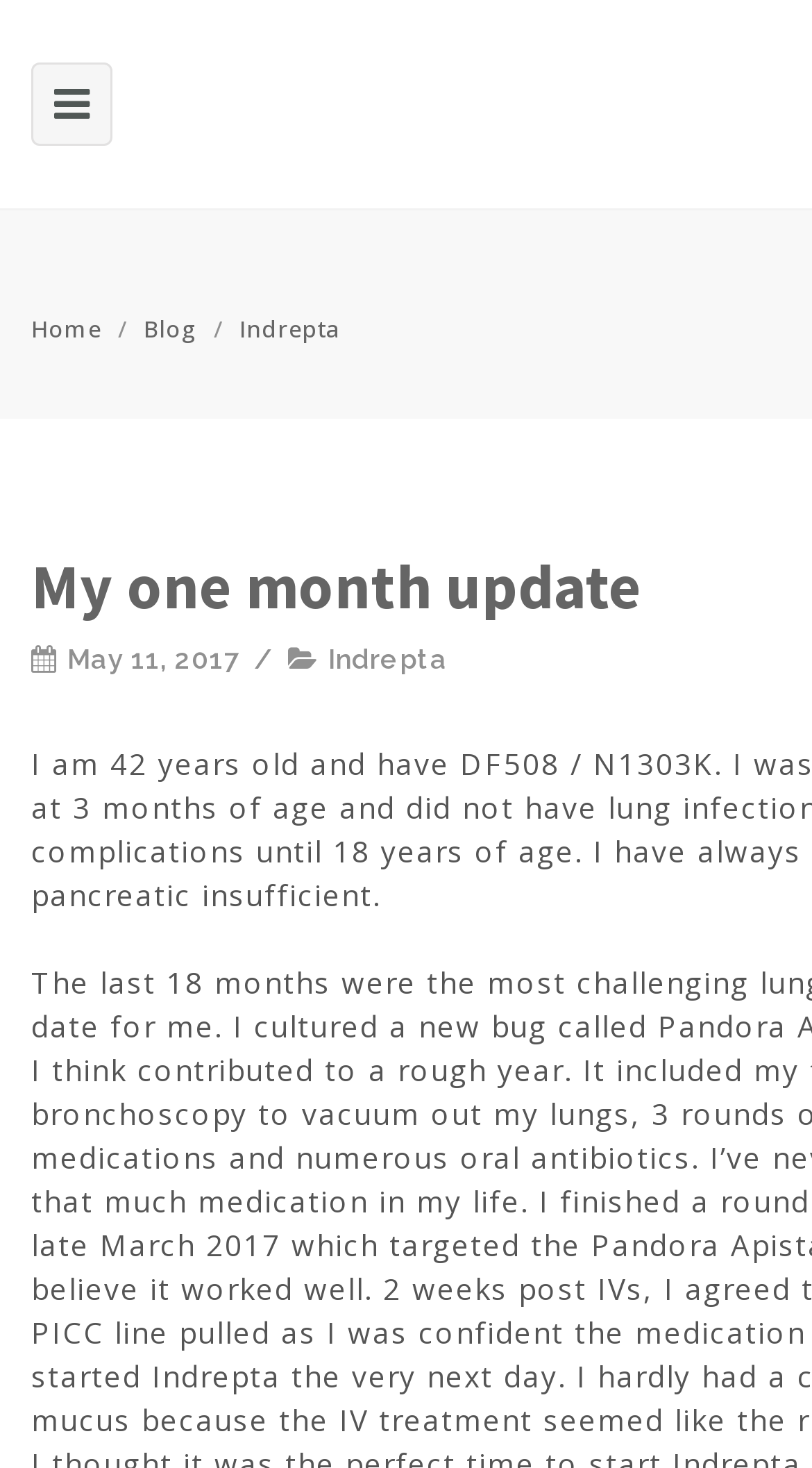Use a single word or phrase to answer the question: 
How many links are there in the top menu?

3